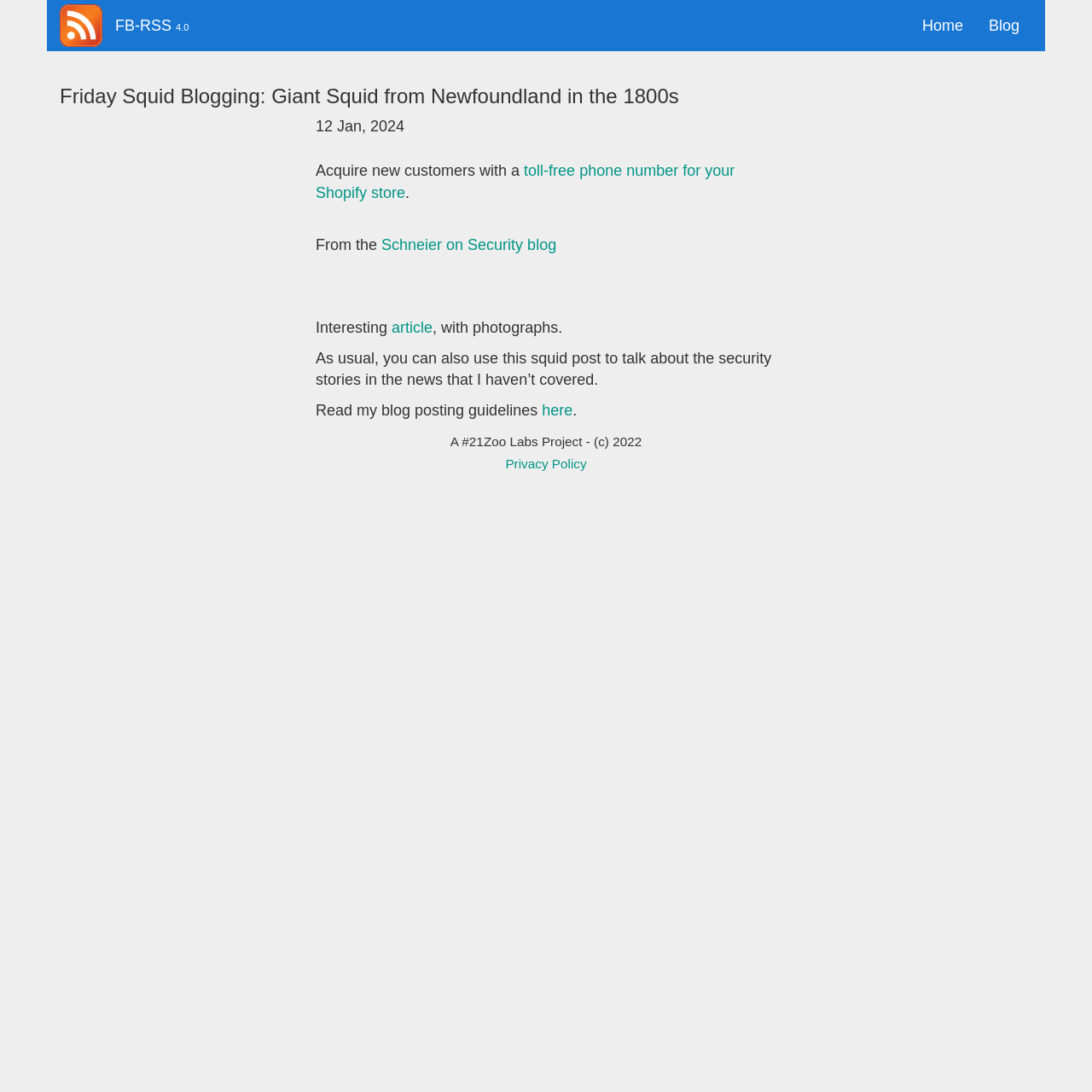Generate a comprehensive description of the contents of the webpage.

The webpage appears to be a blog post titled "Friday Squid Blogging: Giant Squid from Newfoundland in the 1800s". At the top left, there is a brand logo image accompanied by a link to the brand. Next to it, there is a link to "FB-RSS 4.0". On the top right, there are three links: "Home", "Blog", and another link.

Below the top navigation, the main content of the blog post begins with a heading that matches the title of the webpage. Underneath the heading, there is a timestamp indicating the post was published on "12 Jan, 2024". 

The blog post content is divided into several paragraphs. The first paragraph starts with the text "Acquire new customers with a" and includes a link to a toll-free phone number for a Shopify store. The second paragraph begins with the text "From the" and includes a link to the "Schneier on Security blog". The third paragraph starts with the text "Interesting" and includes a link to an article. 

The rest of the blog post continues with more paragraphs, including a section that invites readers to discuss security stories in the news and provides guidelines for posting comments. At the bottom of the page, there is a footer section that includes a copyright notice and a link to a "Privacy Policy".